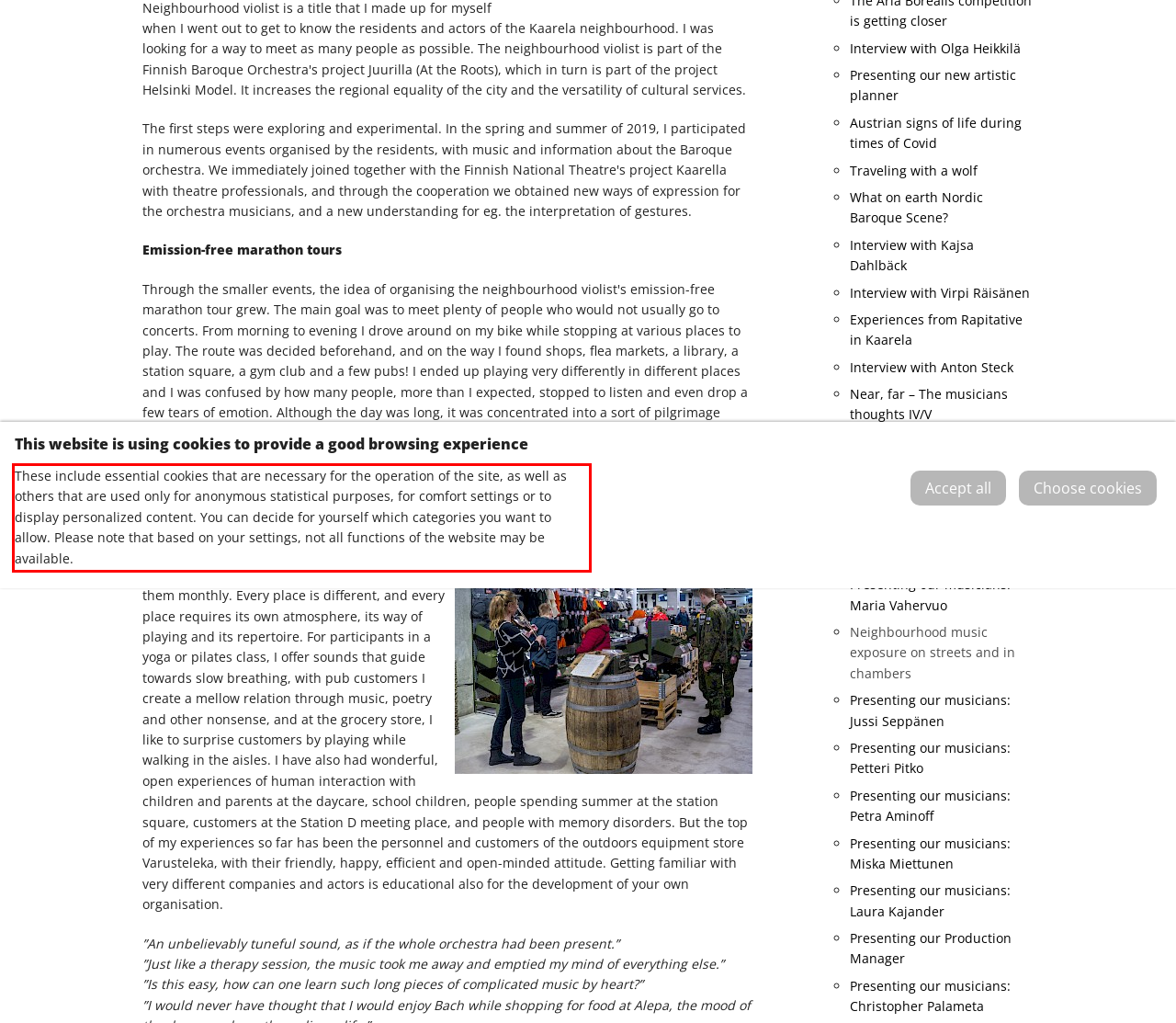You have a webpage screenshot with a red rectangle surrounding a UI element. Extract the text content from within this red bounding box.

These include essential cookies that are necessary for the operation of the site, as well as others that are used only for anonymous statistical purposes, for comfort settings or to display personalized content. You can decide for yourself which categories you want to allow. Please note that based on your settings, not all functions of the website may be available.